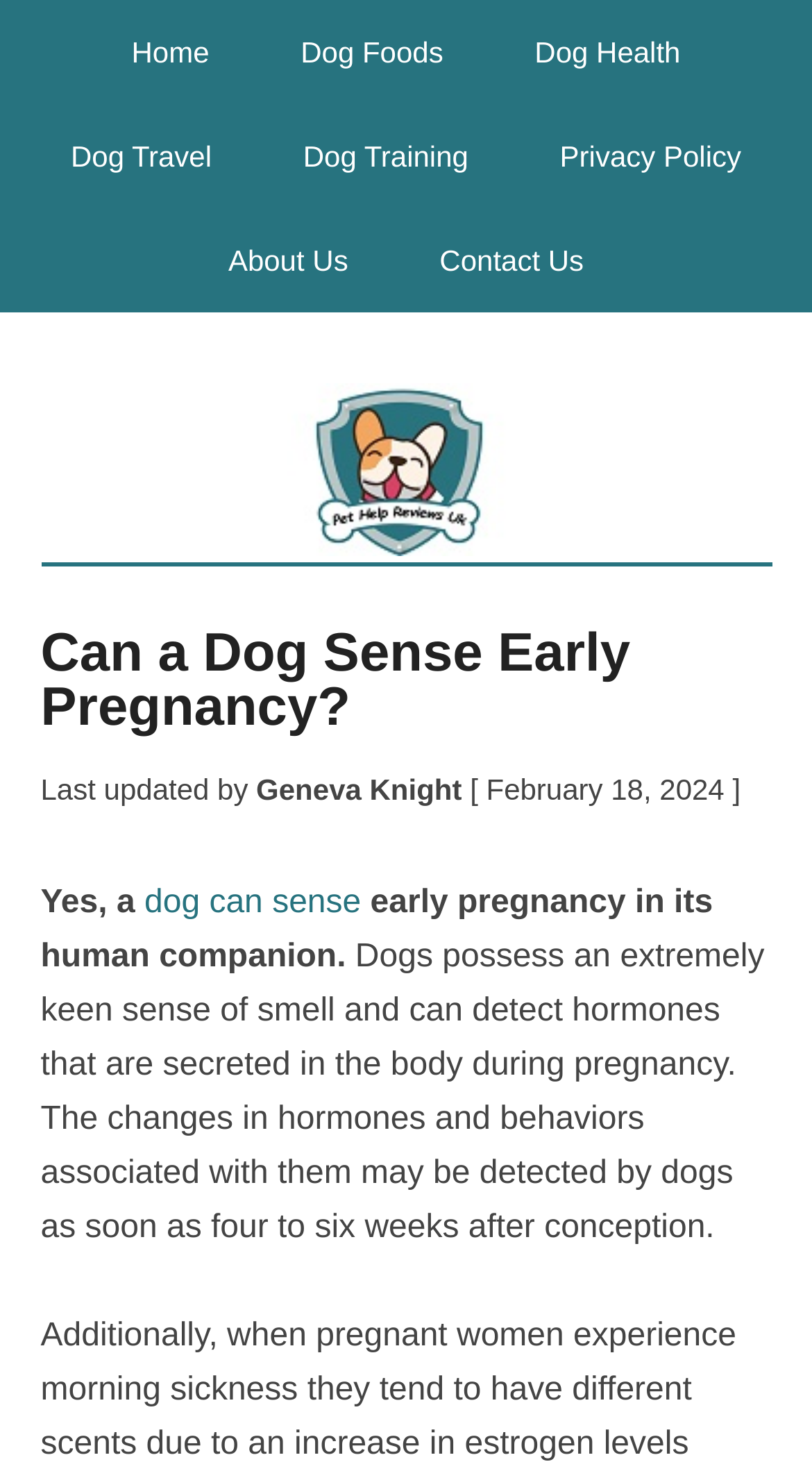Provide the bounding box coordinates for the specified HTML element described in this description: "dog can sense". The coordinates should be four float numbers ranging from 0 to 1, in the format [left, top, right, bottom].

[0.178, 0.605, 0.445, 0.629]